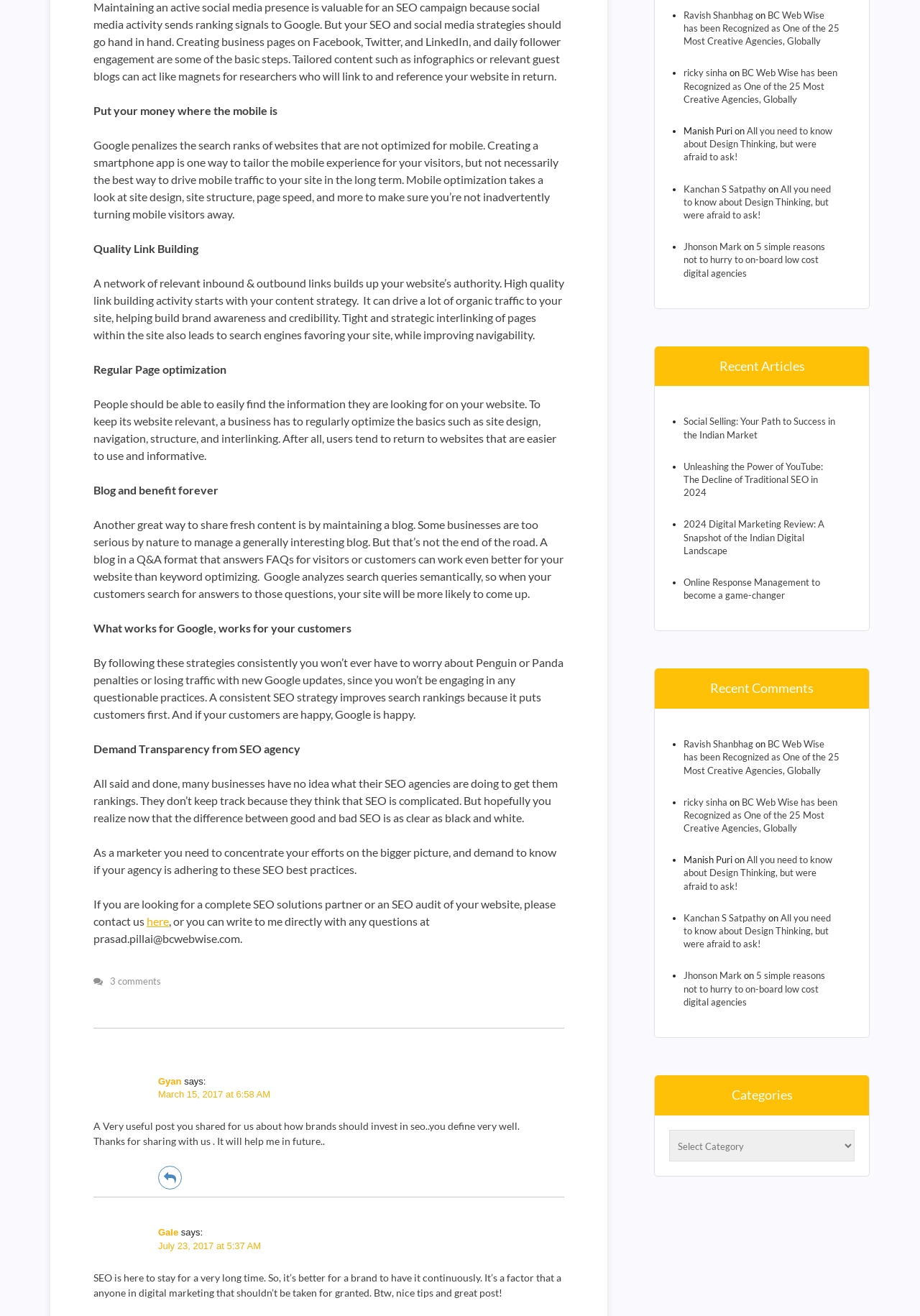Please determine the bounding box coordinates of the section I need to click to accomplish this instruction: "View the recent article 'Social Selling: Your Path to Success in the Indian Market'".

[0.743, 0.316, 0.908, 0.335]